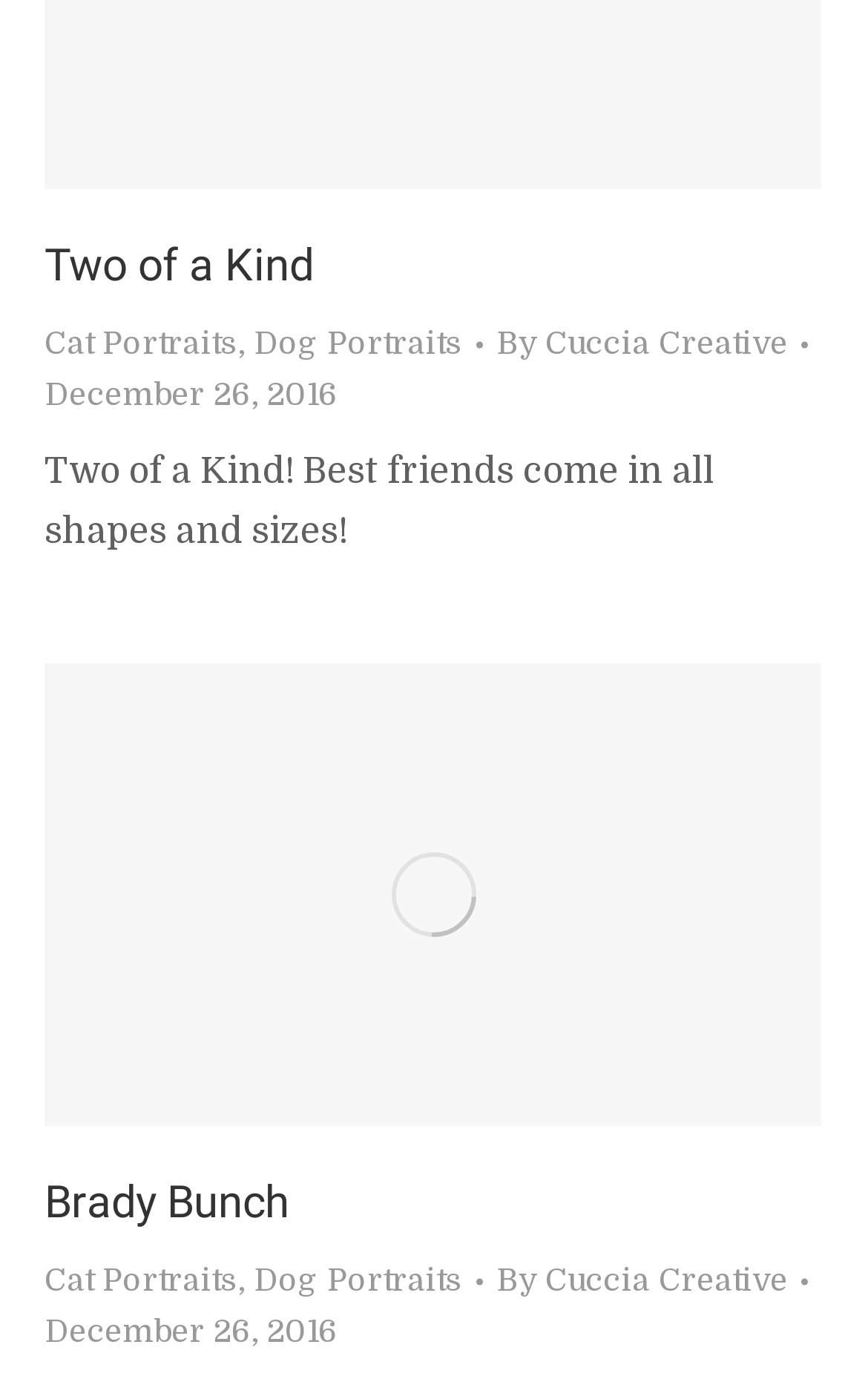Identify the bounding box coordinates for the UI element described as: "December 26, 2016".

[0.051, 0.269, 0.39, 0.306]